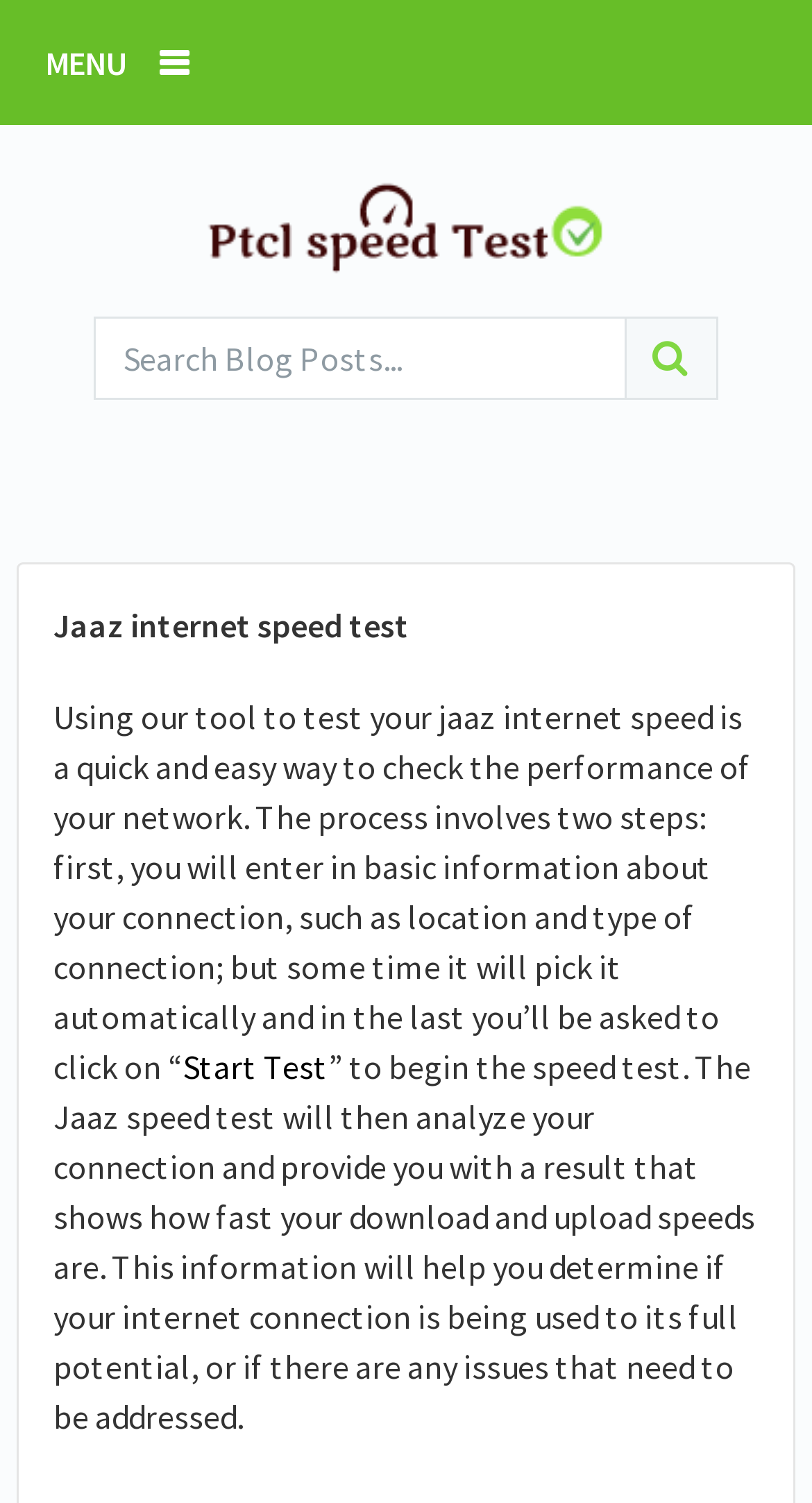Please provide a comprehensive response to the question based on the details in the image: What is the purpose of this webpage?

Based on the webpage content, it appears that the purpose of this webpage is to test the internet speed of the user's network. The webpage provides a tool to check the performance of the network, and the process involves two steps: entering basic information about the connection and clicking on 'Start Test' to begin the speed test.